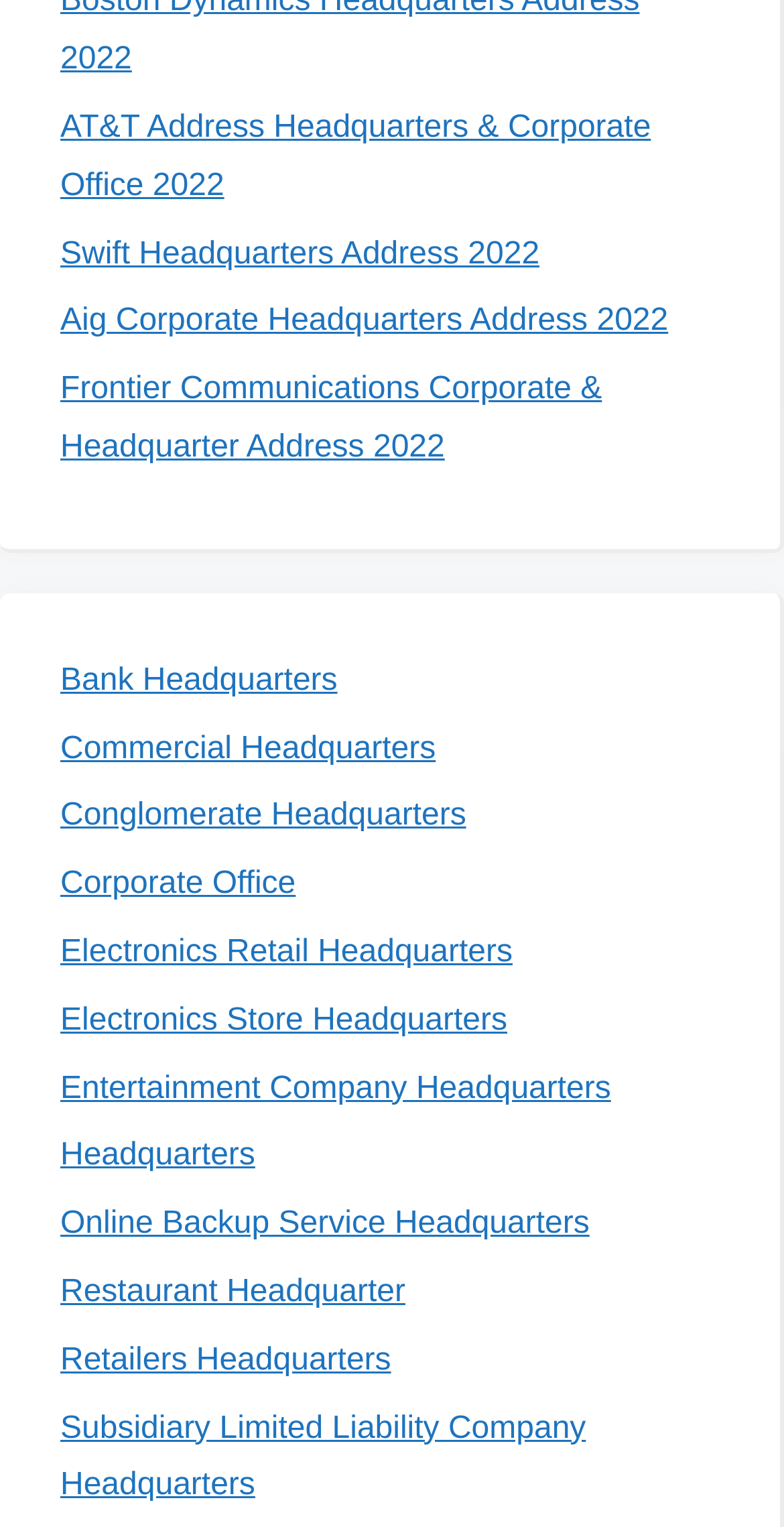Given the following UI element description: "Headquarters", find the bounding box coordinates in the webpage screenshot.

[0.077, 0.746, 0.326, 0.768]